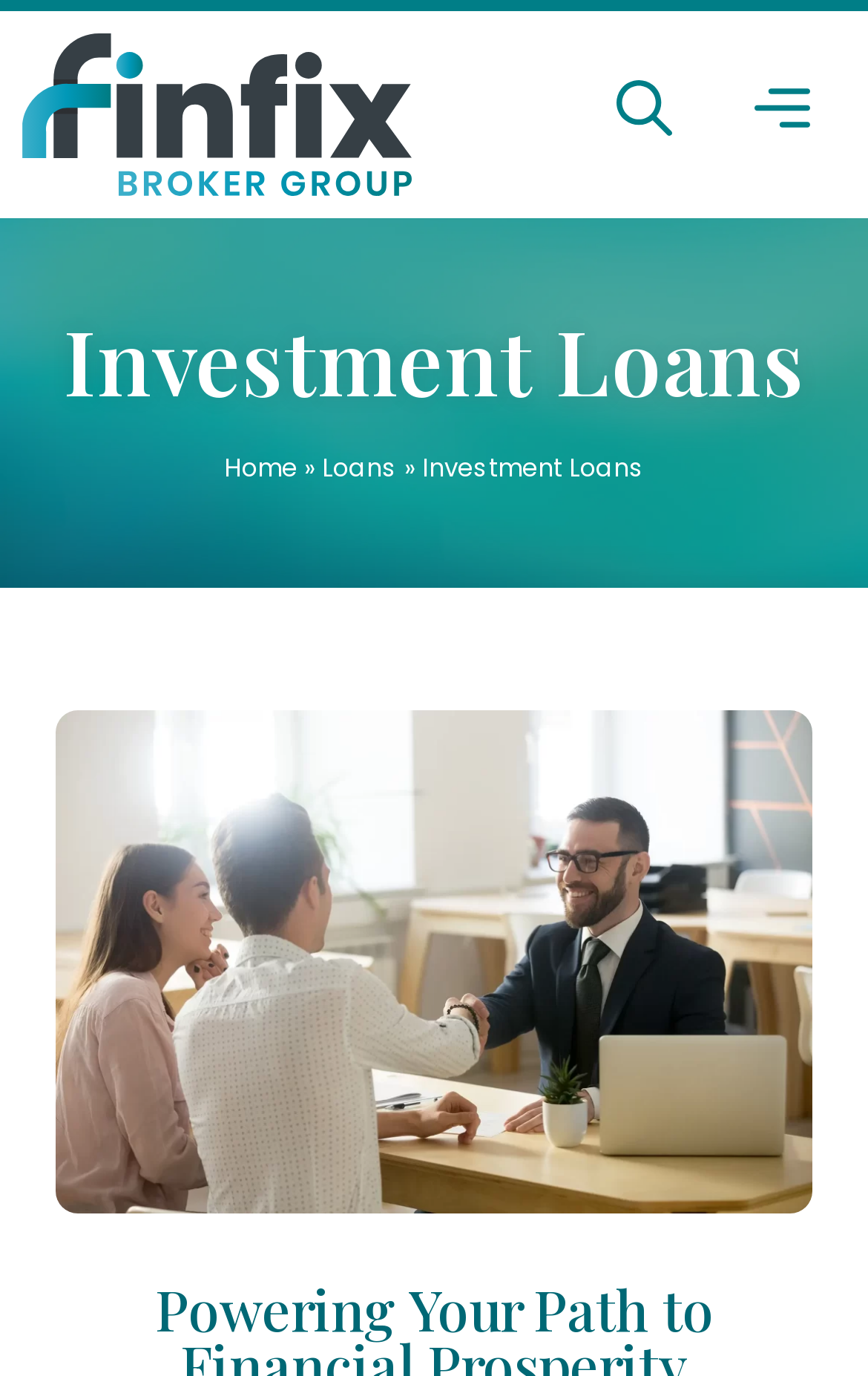What is the company name?
By examining the image, provide a one-word or phrase answer.

Finfix Broker Group